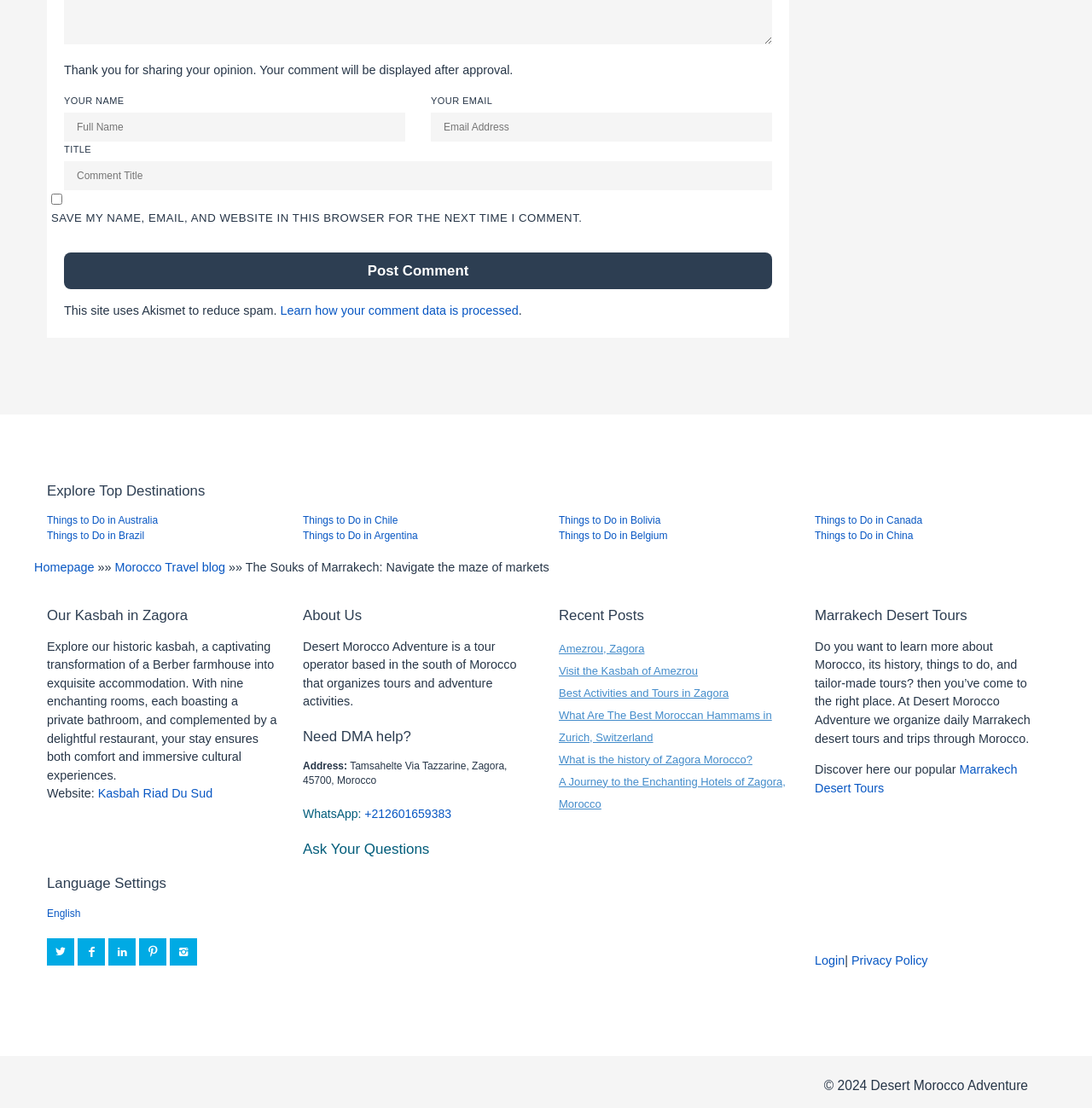Look at the image and write a detailed answer to the question: 
How many links are there in the 'Explore Top Destinations' section?

The 'Explore Top Destinations' section is located in the main content area of the webpage, and it contains 8 links to different destinations, including Australia, Chile, Bolivia, Canada, Brazil, Argentina, Belgium, and China.